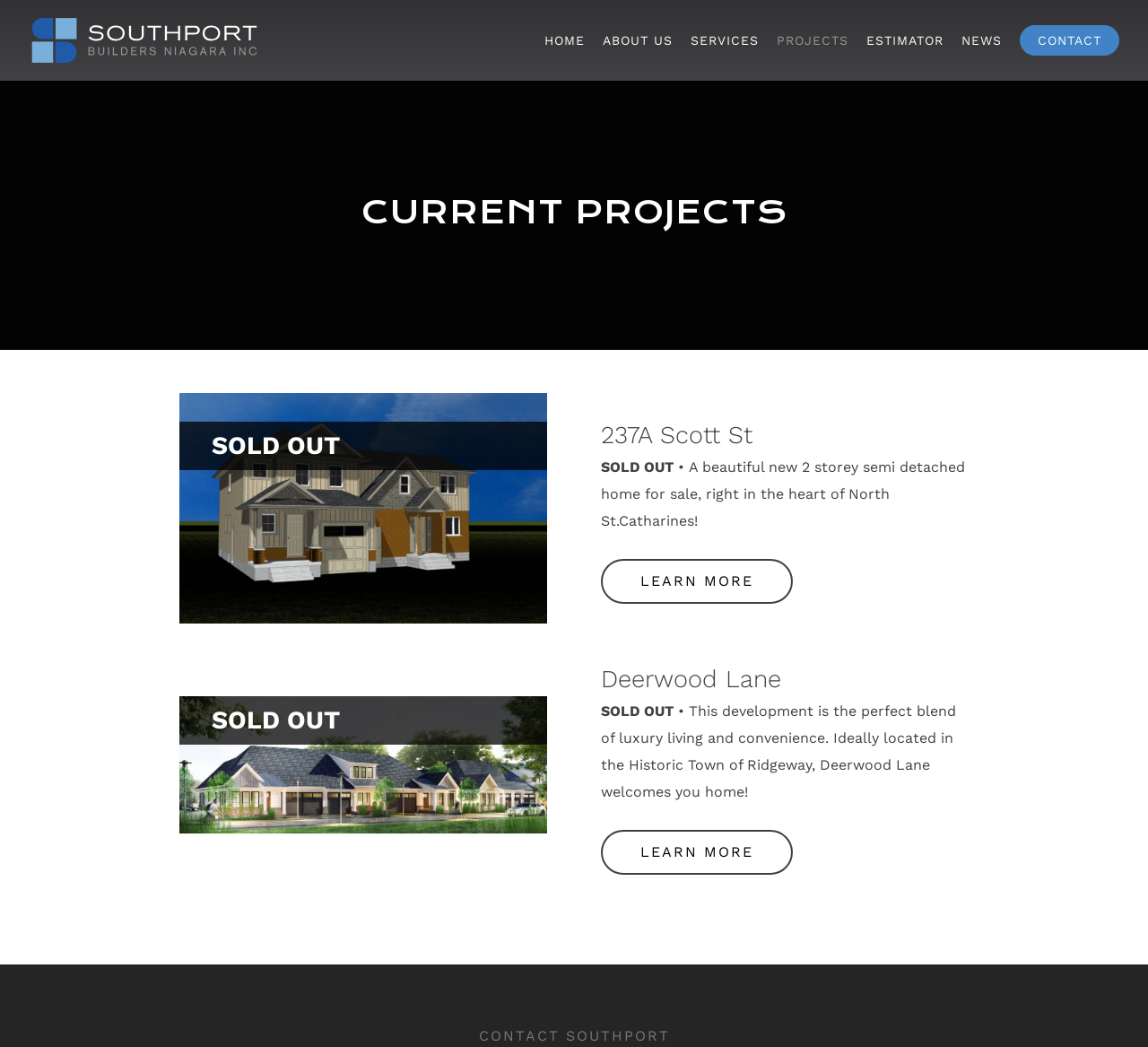Generate a thorough caption detailing the webpage content.

The webpage is about Current Projects of Southport Builders. At the top left, there is a logo of Southport Builders, which is an image linked to the company's homepage. Next to the logo, there is a navigation menu with links to HOME, ABOUT US, SERVICES, PROJECTS, ESTIMATOR, NEWS, and CONTACT.

Below the navigation menu, there is a heading "CURRENT PROJECTS" that spans across the page. Under this heading, there are two project listings. The first project is located on the left side of the page, with an image and a heading "237A Scott St". Below the heading, there is a "SOLD OUT" label and a brief description of the project. There is also a "LEARN MORE" link with an arrow icon.

The second project is located on the same level as the first project, but on the right side of the page. It has an image and a heading "Deerwood Lane". Similar to the first project, it has a "SOLD OUT" label, a brief description, and a "LEARN MORE" link with an arrow icon.

At the bottom of the page, there is a heading "CONTACT SOUTHPORT" that spans across the page.